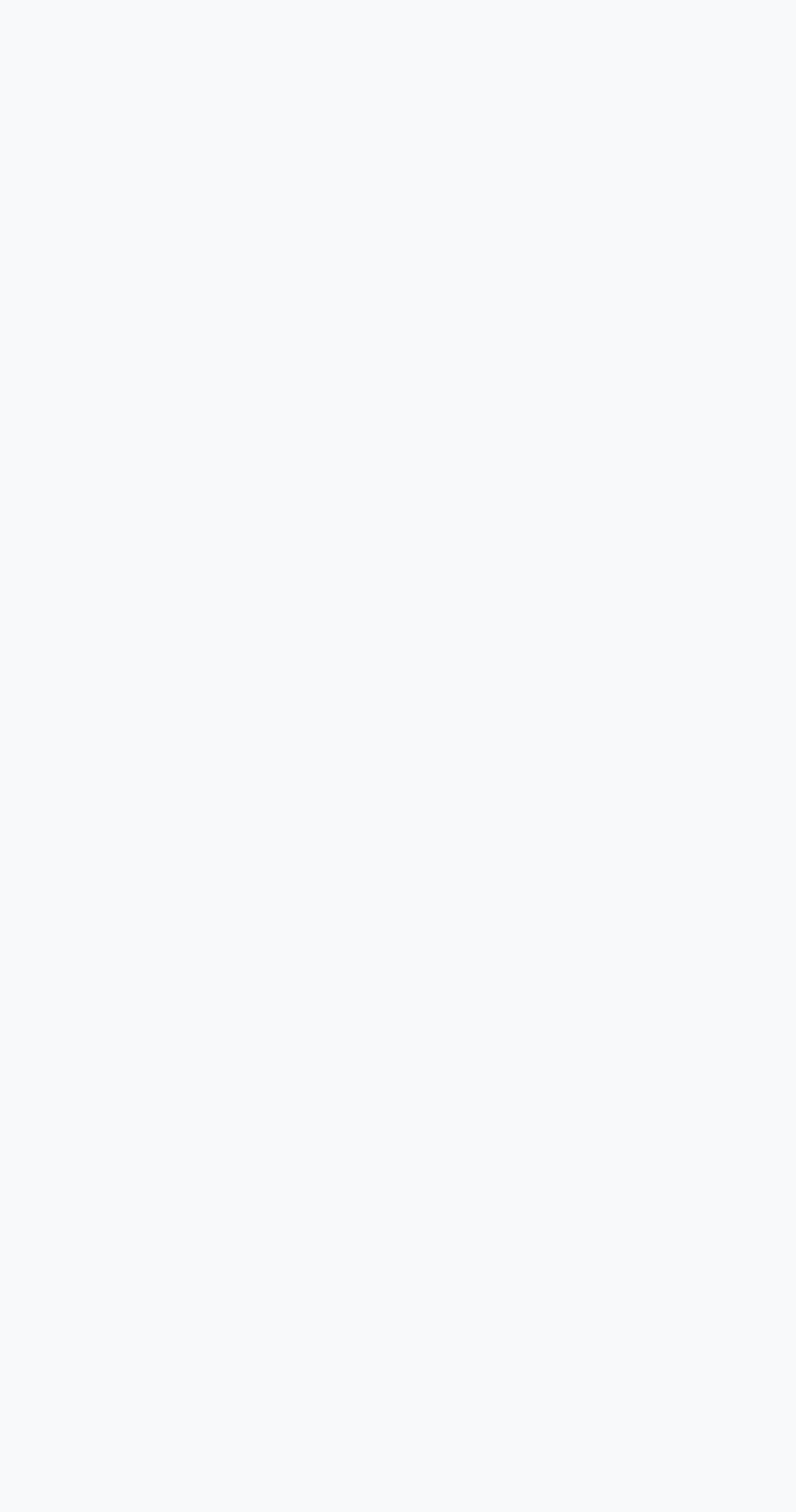What is the date mentioned on the webpage?
Answer the question in as much detail as possible.

I found a link element with the text 'December 4, 2023', which is likely a date mentioned on the webpage.